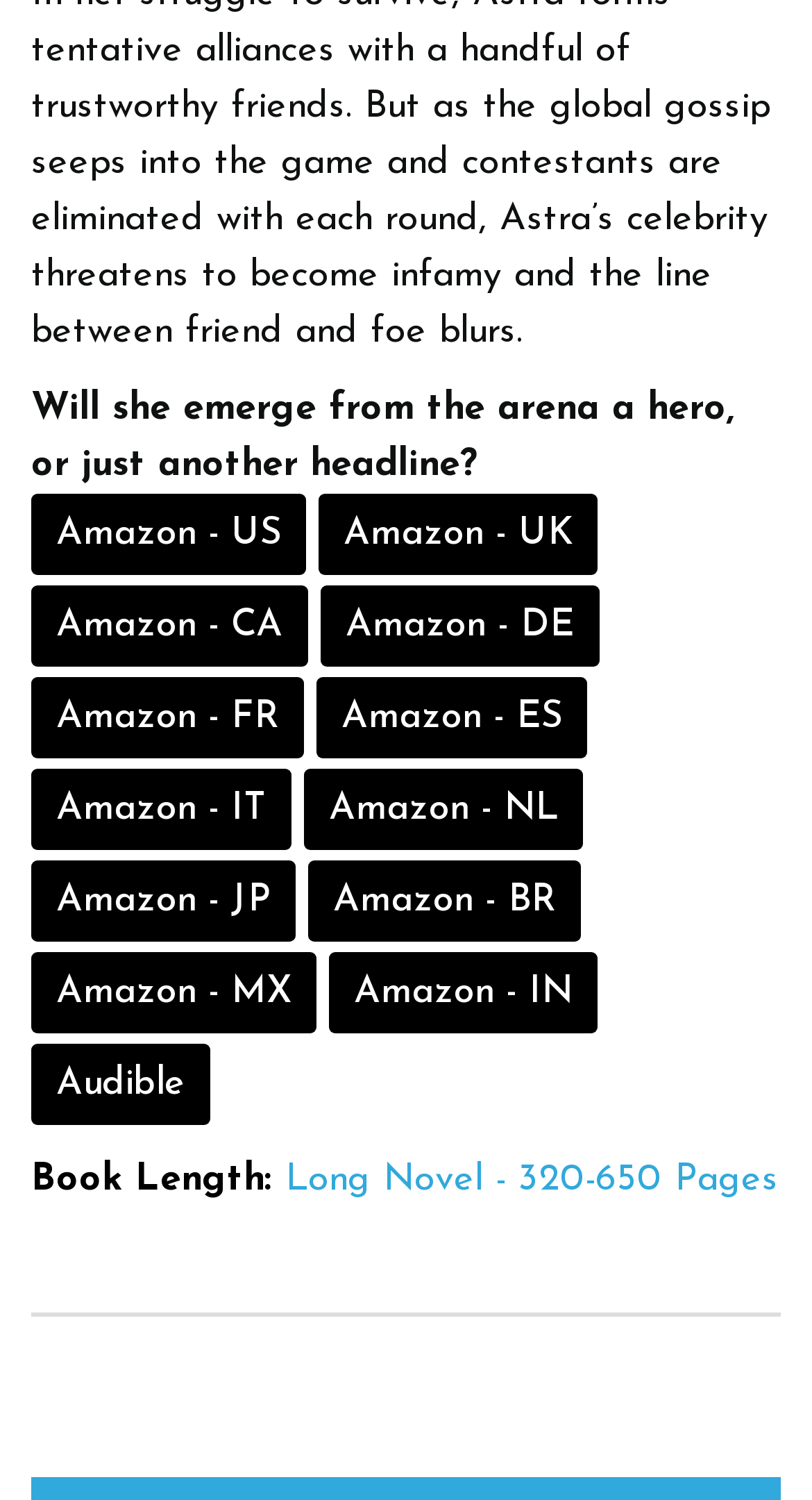Extract the bounding box coordinates for the HTML element that matches this description: "Long Novel - 320-650 Pages". The coordinates should be four float numbers between 0 and 1, i.e., [left, top, right, bottom].

[0.351, 0.773, 0.959, 0.8]